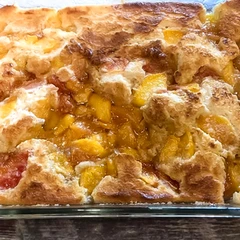Give a short answer to this question using one word or a phrase:
What is the typical serving temperature?

Hot